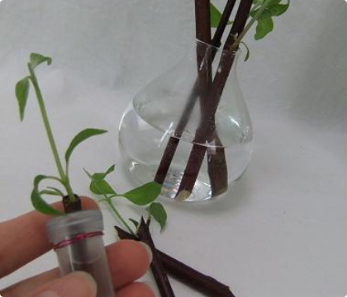What is the purpose of the glass vase?
Based on the visual information, provide a detailed and comprehensive answer.

The glass vase is filled with water and contains several brown twig-like stems, suggesting that it is being used to hydrate and support the growth of plant cuttings, which may struggle to survive after being cut.